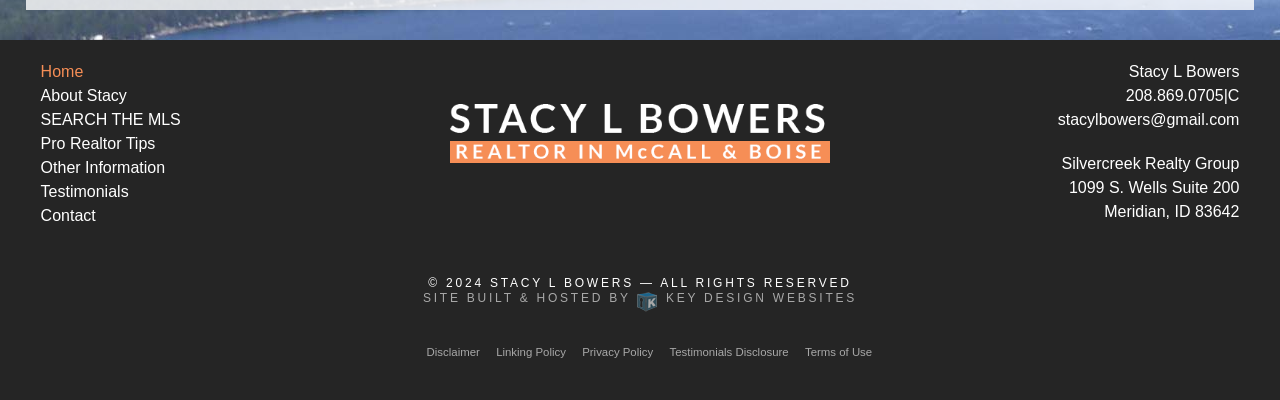Please find the bounding box coordinates for the clickable element needed to perform this instruction: "search the MLS".

[0.032, 0.271, 0.328, 0.331]